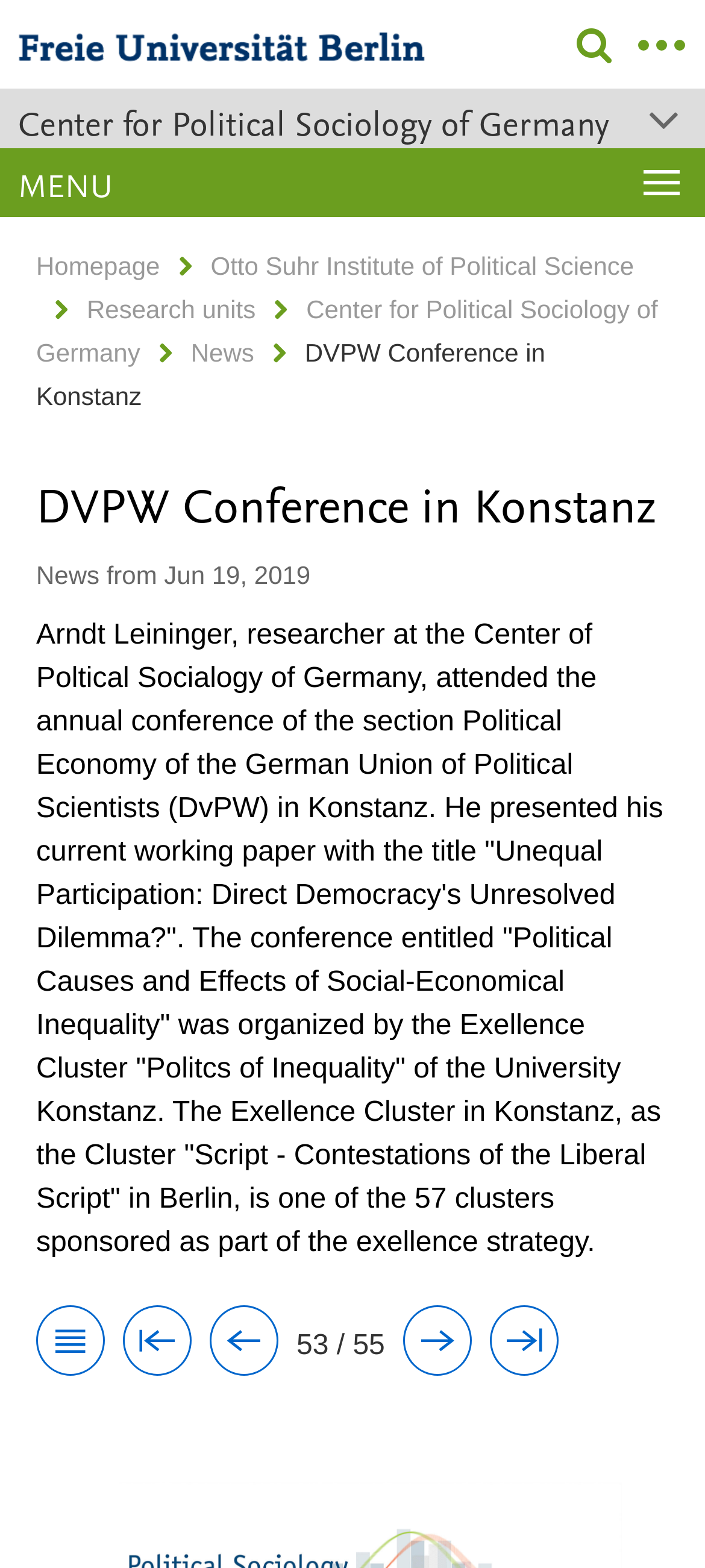How many links are there in the menu?
Using the image provided, answer with just one word or phrase.

5